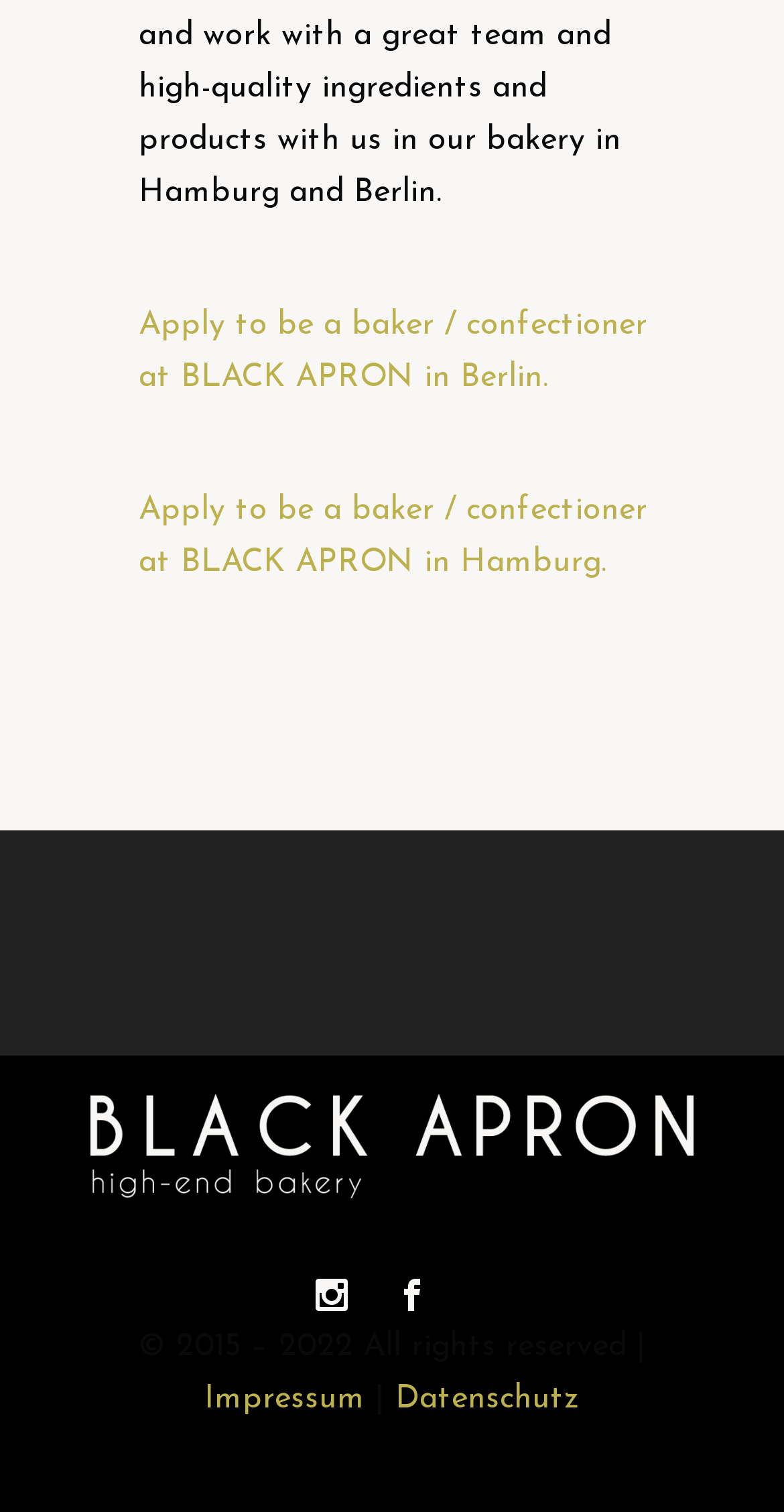Please give a concise answer to this question using a single word or phrase: 
How many social media links are there?

2